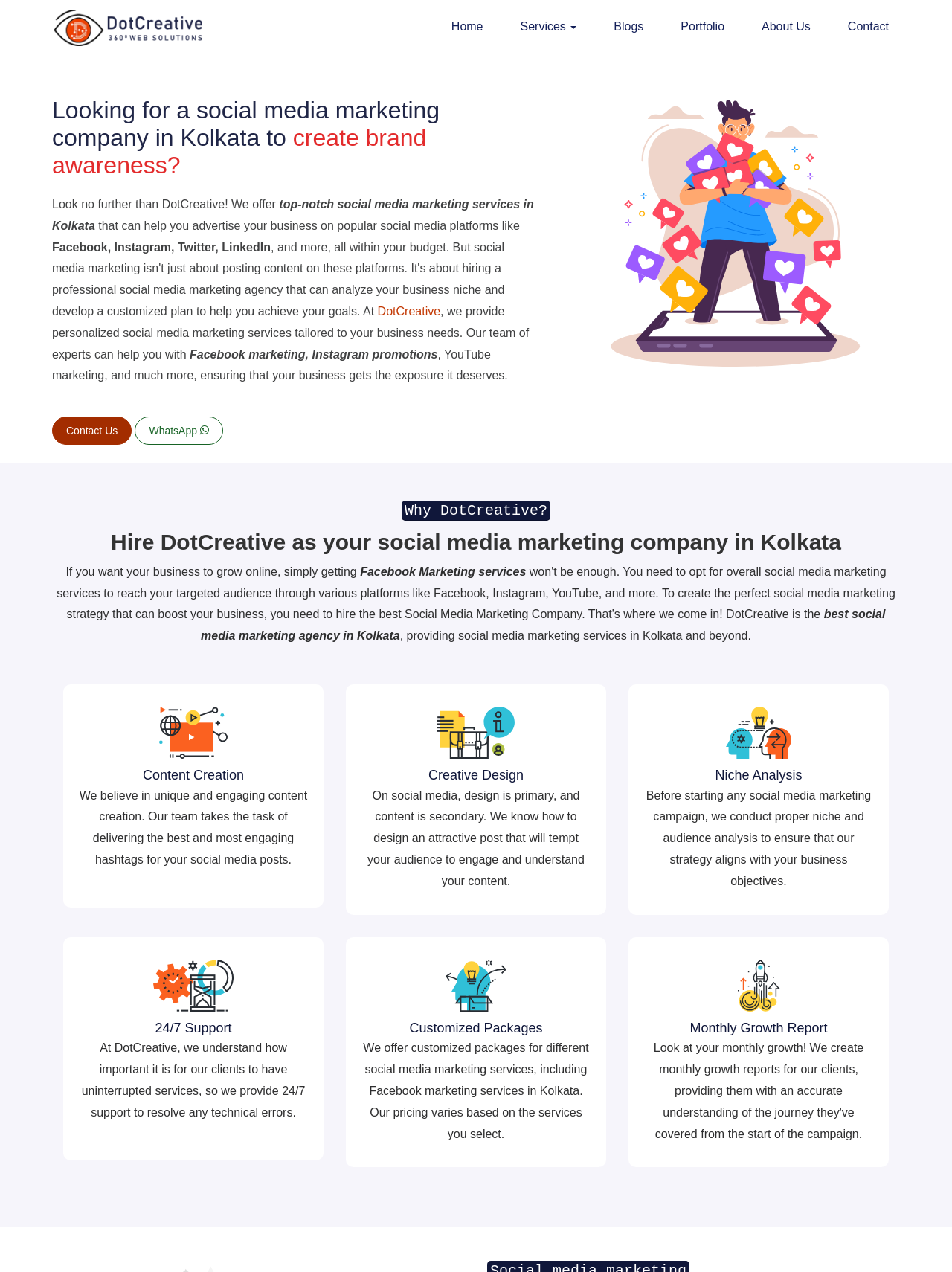Find the bounding box coordinates of the clickable area required to complete the following action: "Learn more about our services".

[0.535, 0.006, 0.617, 0.036]